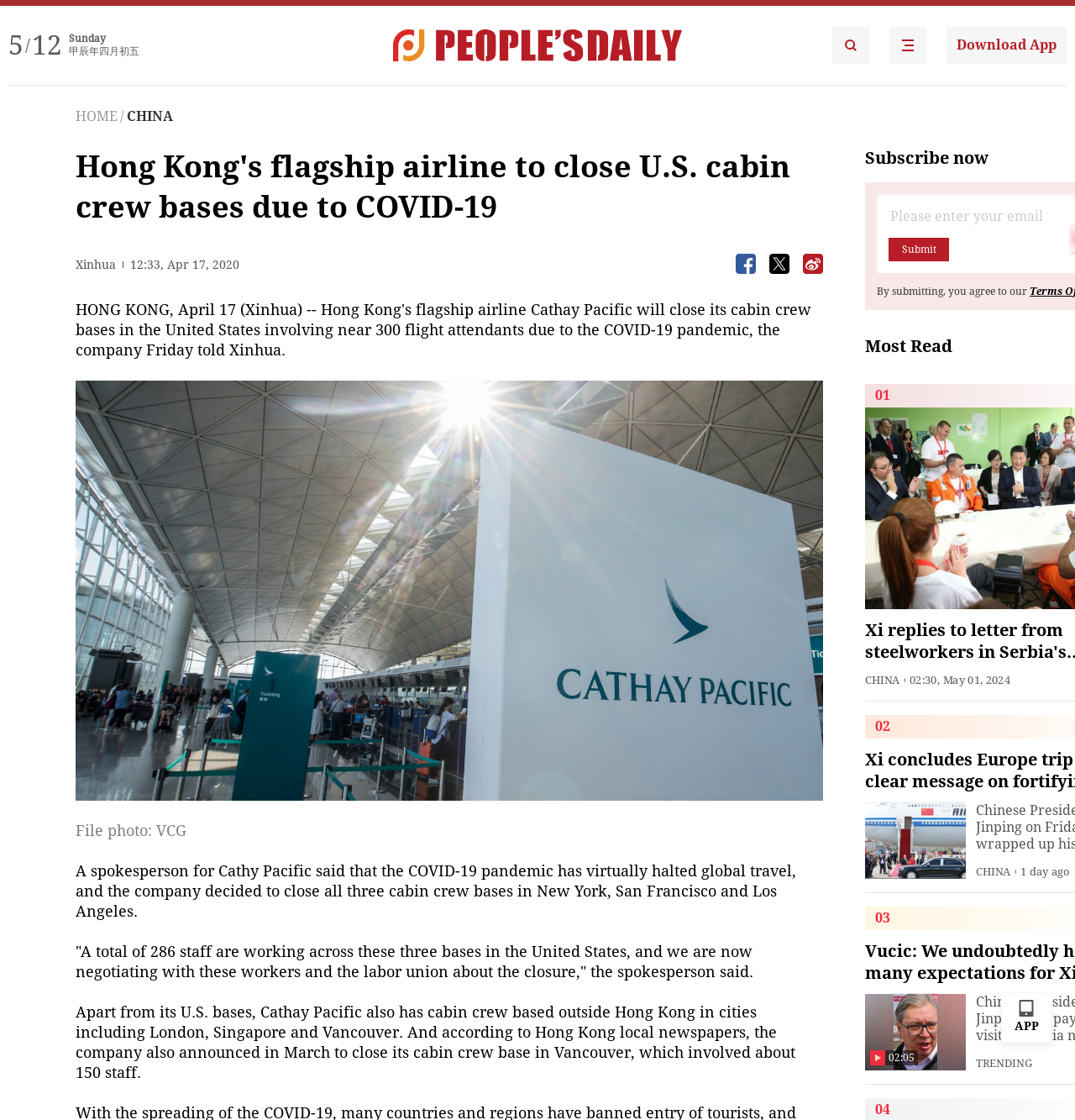For the given element description alt="People's Daily English language App", determine the bounding box coordinates of the UI element. The coordinates should follow the format (top-left x, top-left y, bottom-right x, bottom-right y) and be within the range of 0 to 1.

[0.827, 0.024, 0.862, 0.057]